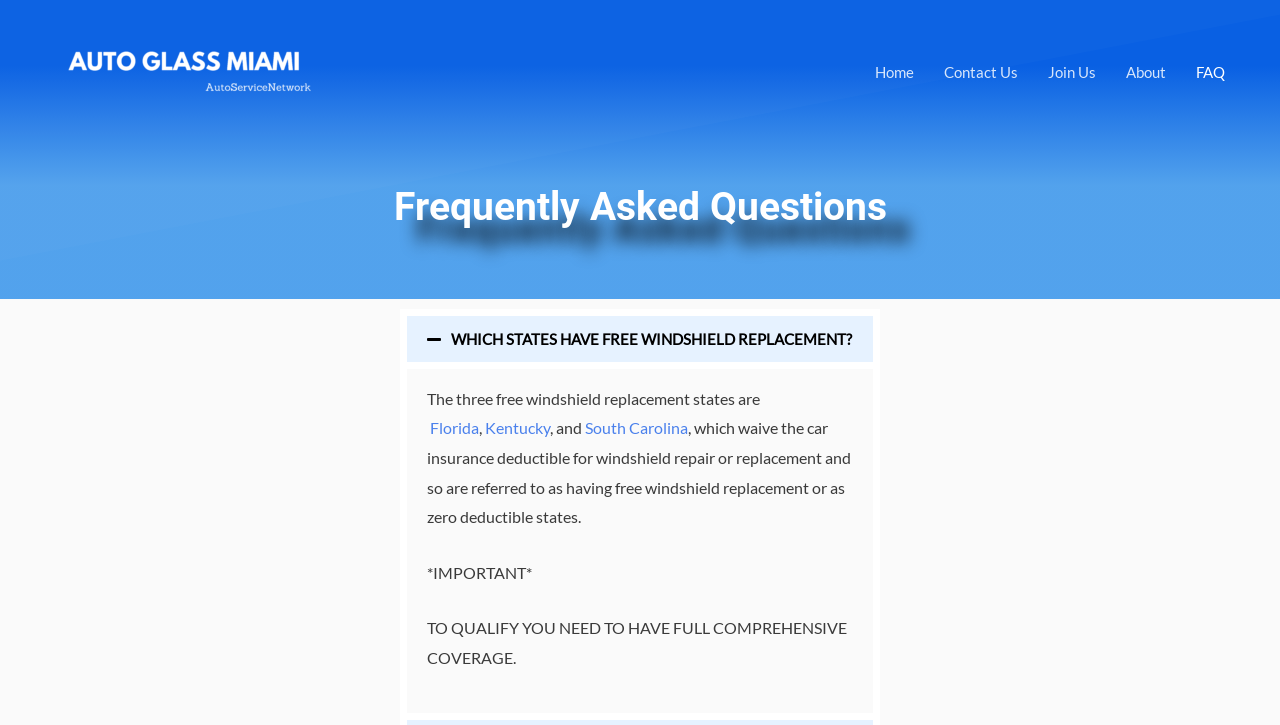Please identify the bounding box coordinates of the element's region that needs to be clicked to fulfill the following instruction: "read the 'Frequently Asked Questions' heading". The bounding box coordinates should consist of four float numbers between 0 and 1, i.e., [left, top, right, bottom].

[0.305, 0.248, 0.695, 0.324]